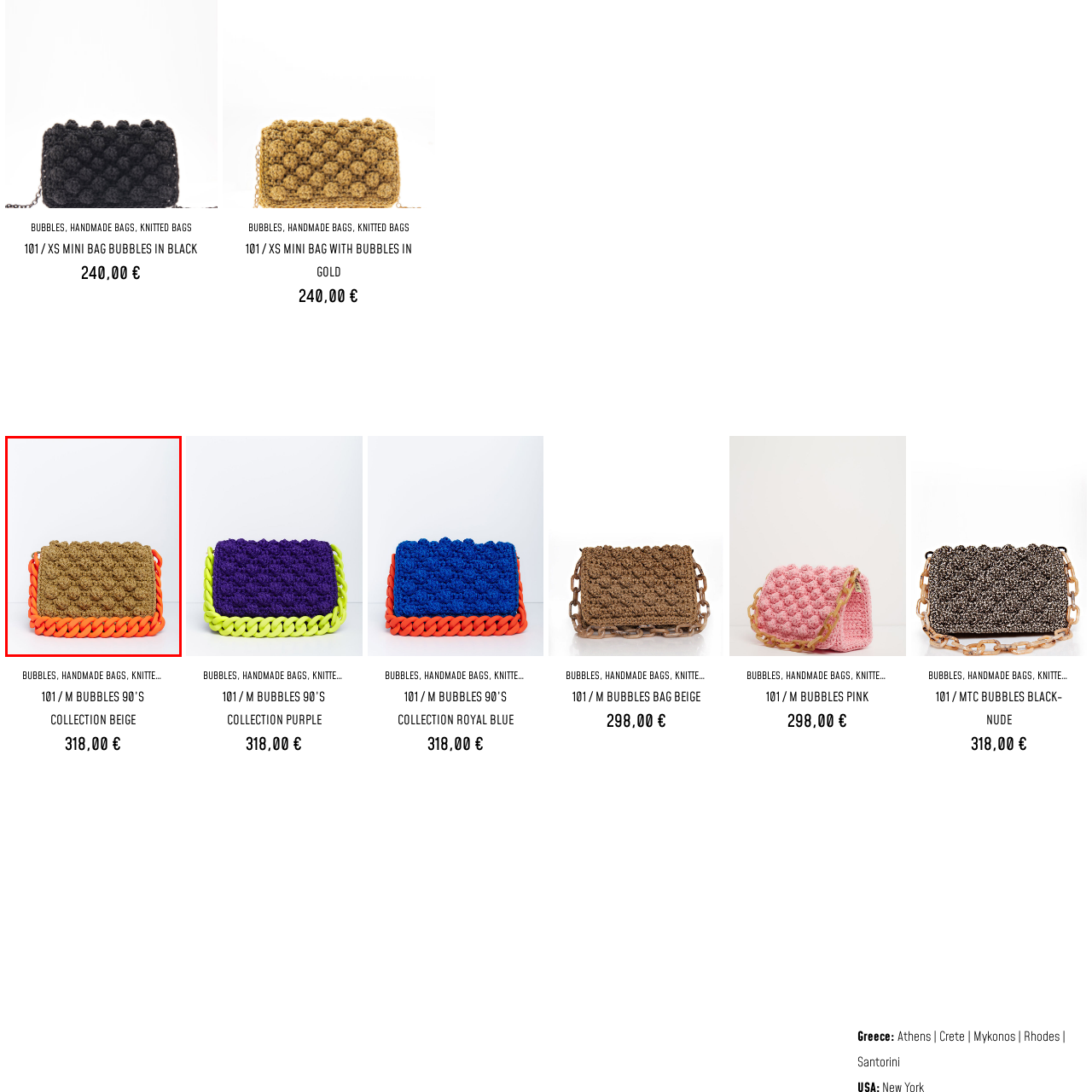Study the area of the image outlined in red and respond to the following question with as much detail as possible: What type of occasion is the bag suitable for?

According to the caption, the bag is 'perfect for casual outings or adding a playful touch to a chic outfit', implying that it is suitable for informal events or daily activities.